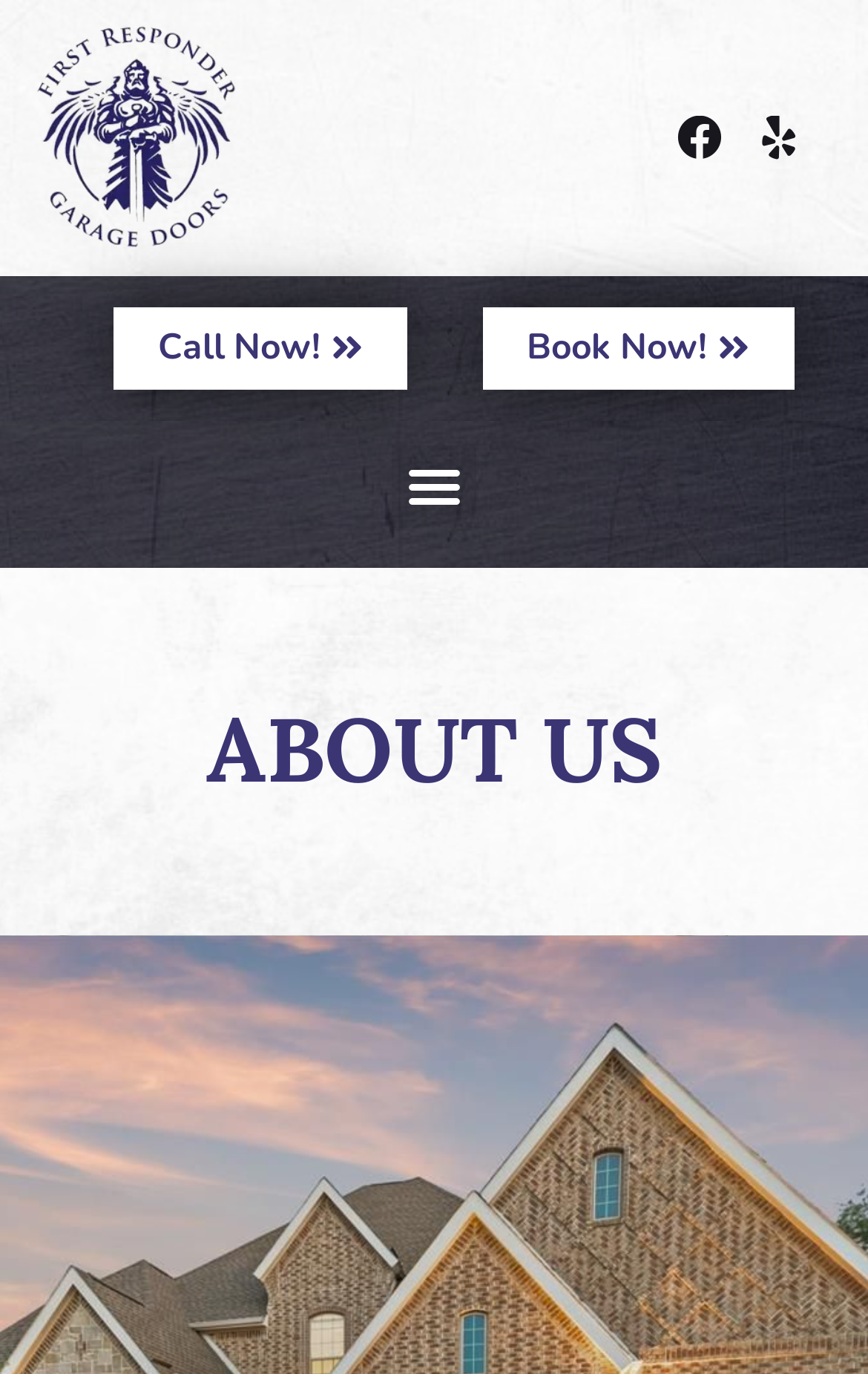Provide a short answer using a single word or phrase for the following question: 
What is the logo of First Responder Garage Doors?

First Responder Garage Doors Logo